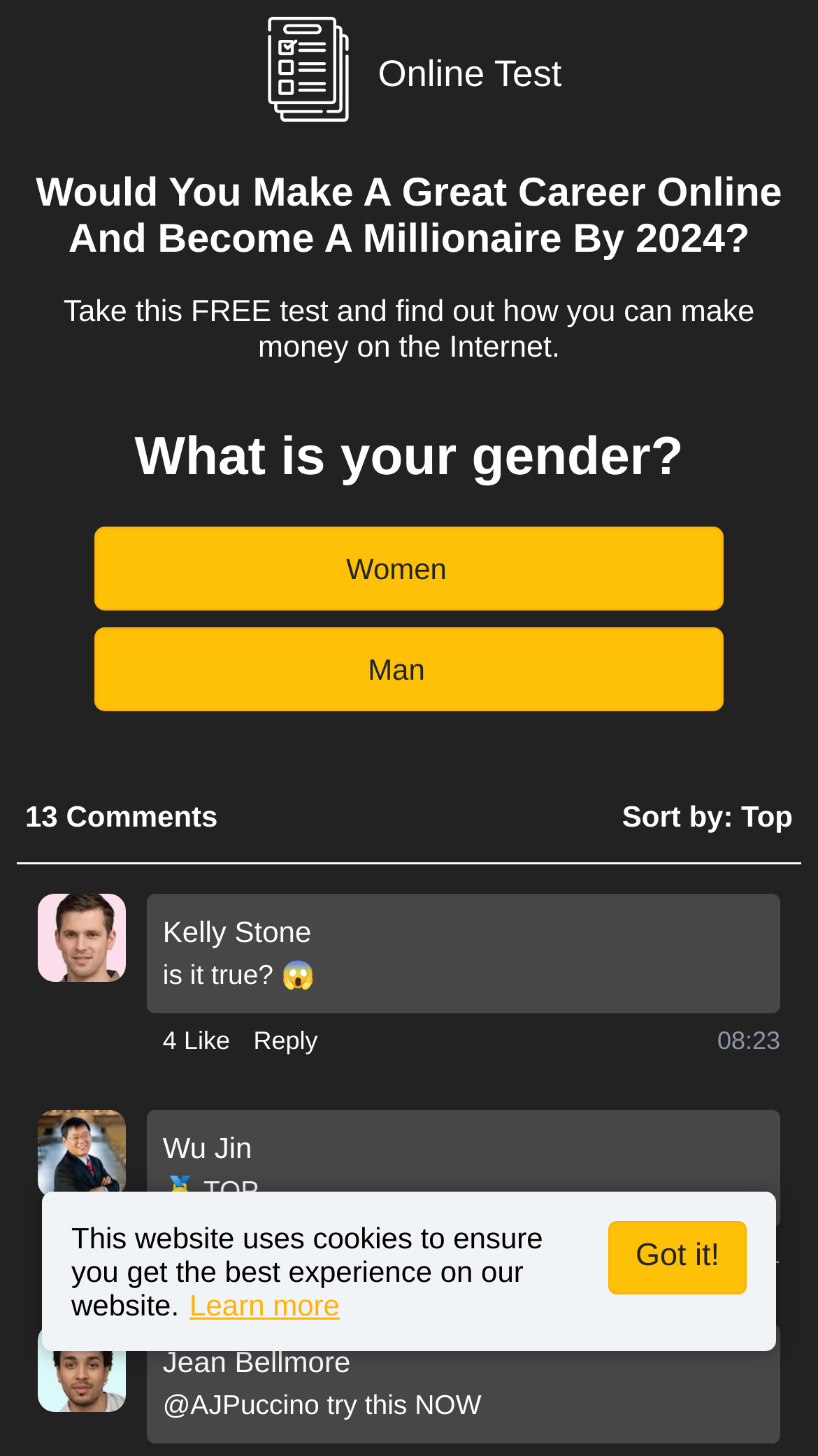Answer with a single word or phrase: 
What is the purpose of this webpage?

Online survey